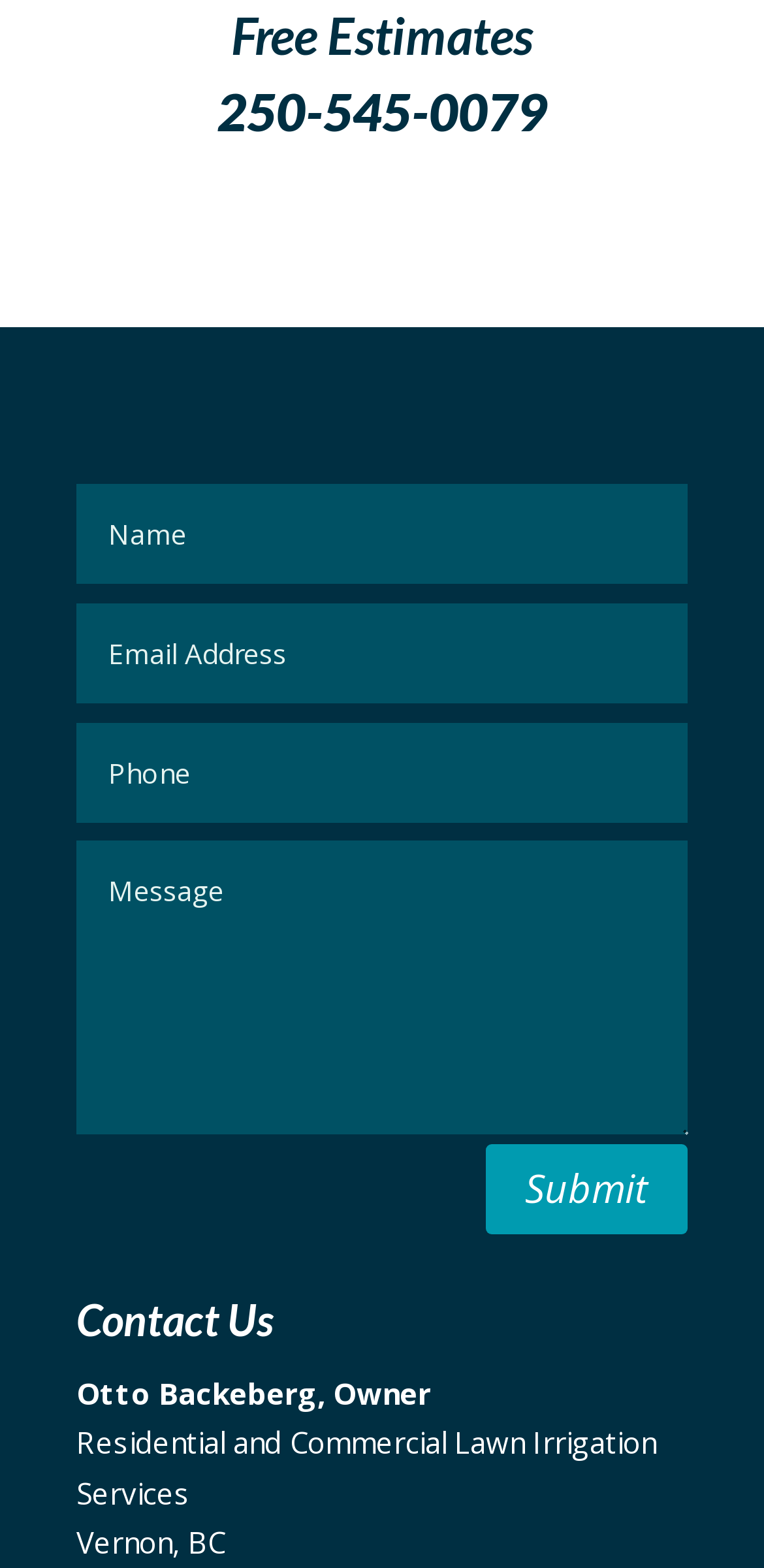Provide the bounding box coordinates of the HTML element this sentence describes: "name="et_pb_contact_phone_0" placeholder="Phone"". The bounding box coordinates consist of four float numbers between 0 and 1, i.e., [left, top, right, bottom].

[0.101, 0.461, 0.9, 0.524]